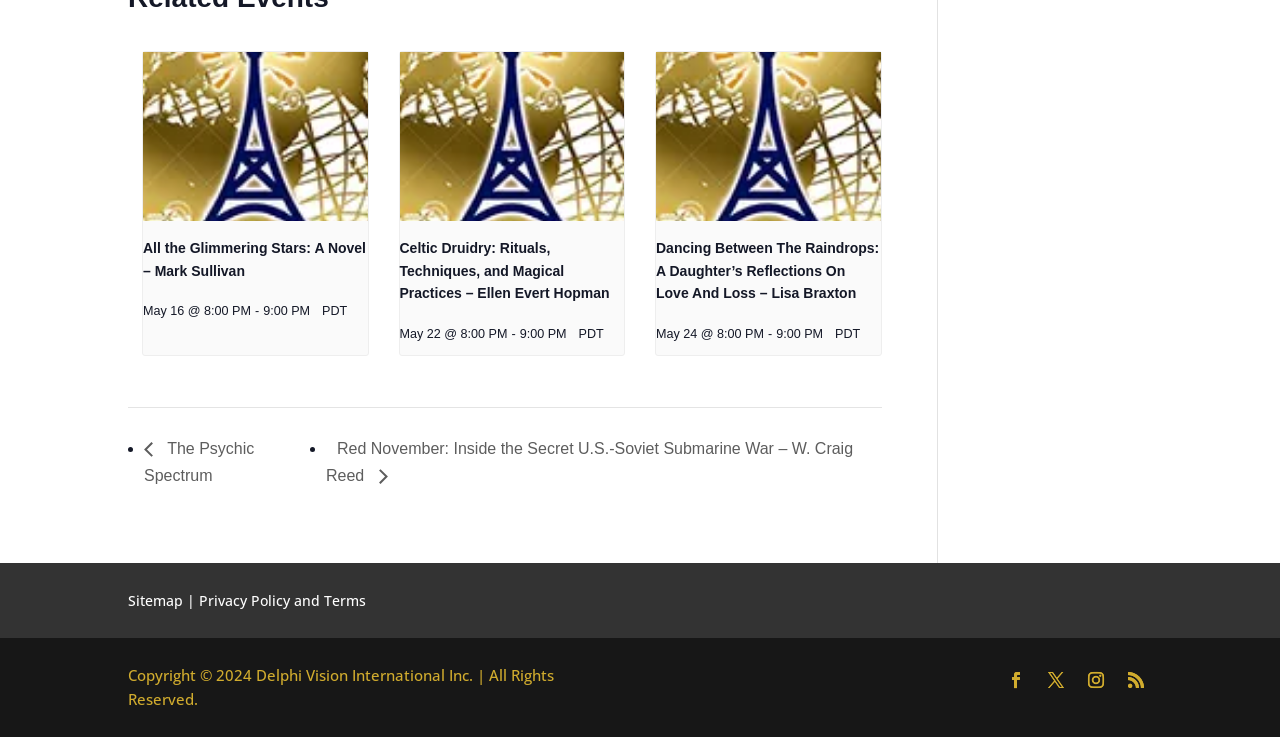Extract the bounding box coordinates of the UI element described: "Follow". Provide the coordinates in the format [left, top, right, bottom] with values ranging from 0 to 1.

[0.844, 0.901, 0.869, 0.944]